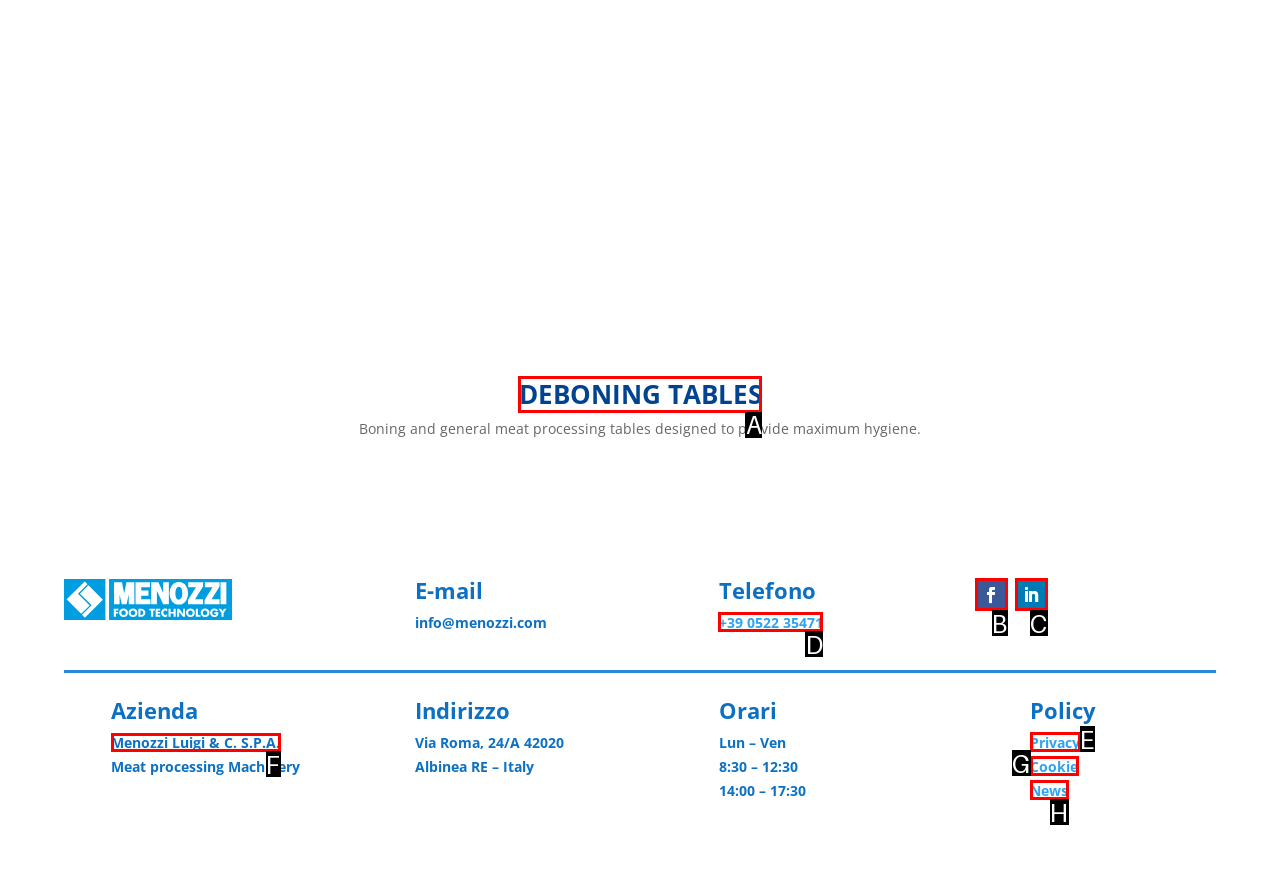Which option should be clicked to execute the following task: View Menozzi Luigi & C. S.P.A.'s address? Respond with the letter of the selected option.

F